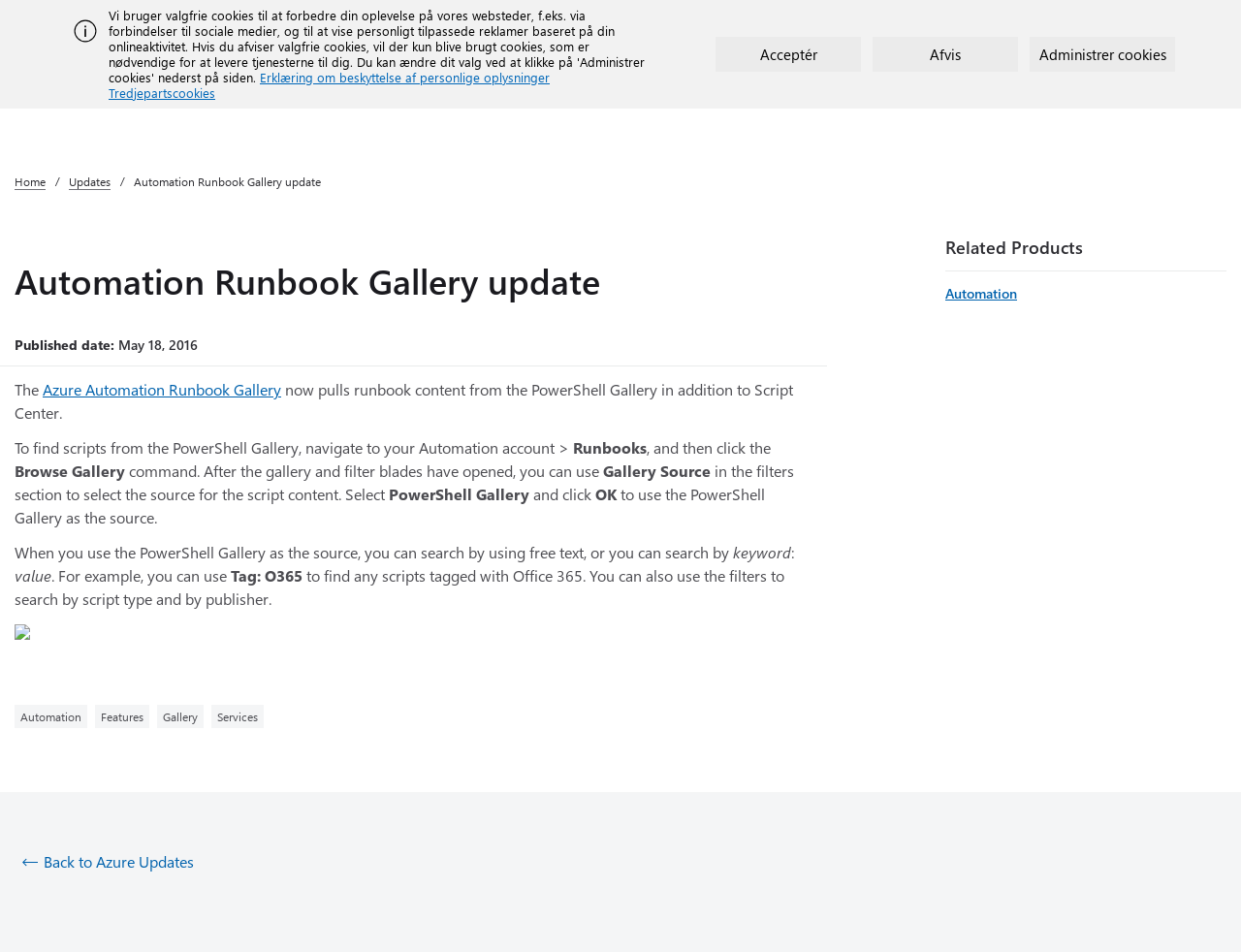What is the related product mentioned on the webpage?
Please answer the question with a single word or phrase, referencing the image.

Automation